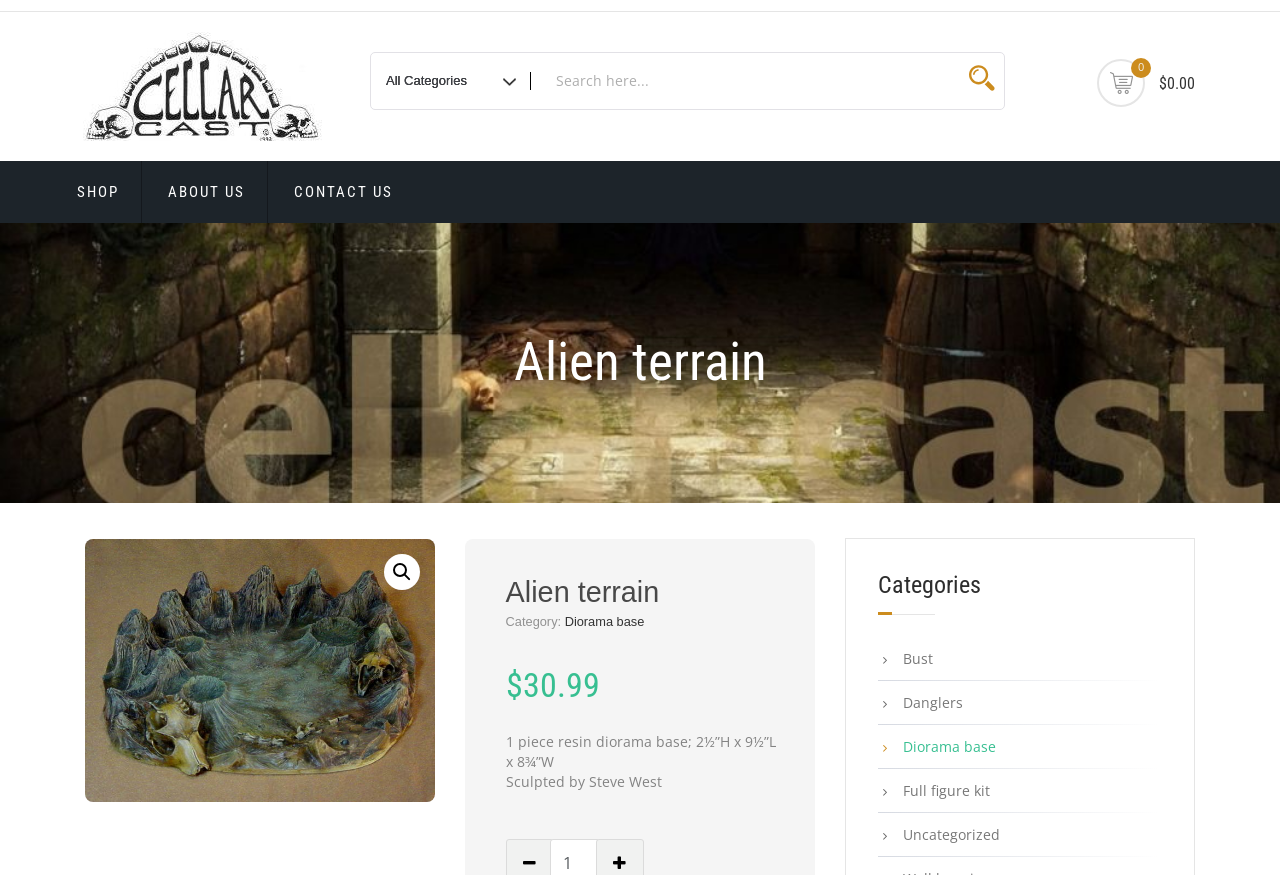Please identify the bounding box coordinates of the clickable element to fulfill the following instruction: "Filter by categories". The coordinates should be four float numbers between 0 and 1, i.e., [left, top, right, bottom].

[0.29, 0.061, 0.415, 0.125]